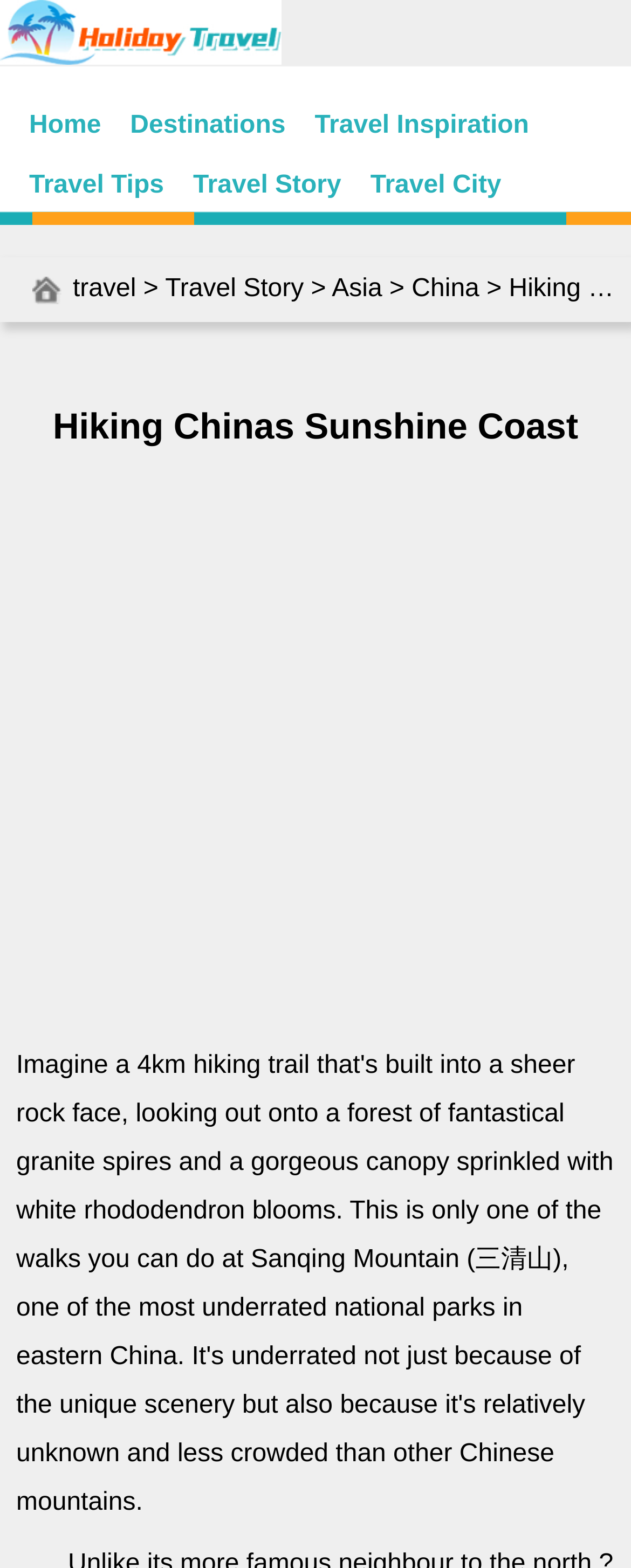Kindly determine the bounding box coordinates for the area that needs to be clicked to execute this instruction: "Explore China".

[0.652, 0.175, 0.76, 0.193]